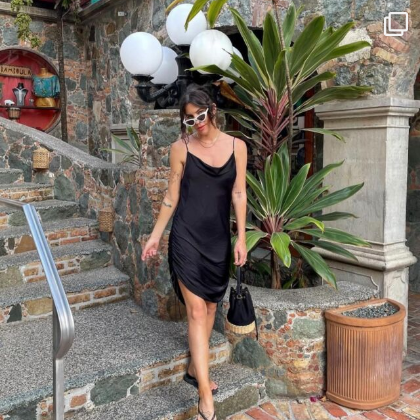Using the image as a reference, answer the following question in as much detail as possible:
What type of wall is in the background?

The background of the image features a rustic stone wall, which adds to the cozy and inviting atmosphere of the setting and provides a nice contrast to the woman's modern and elegant outfit.